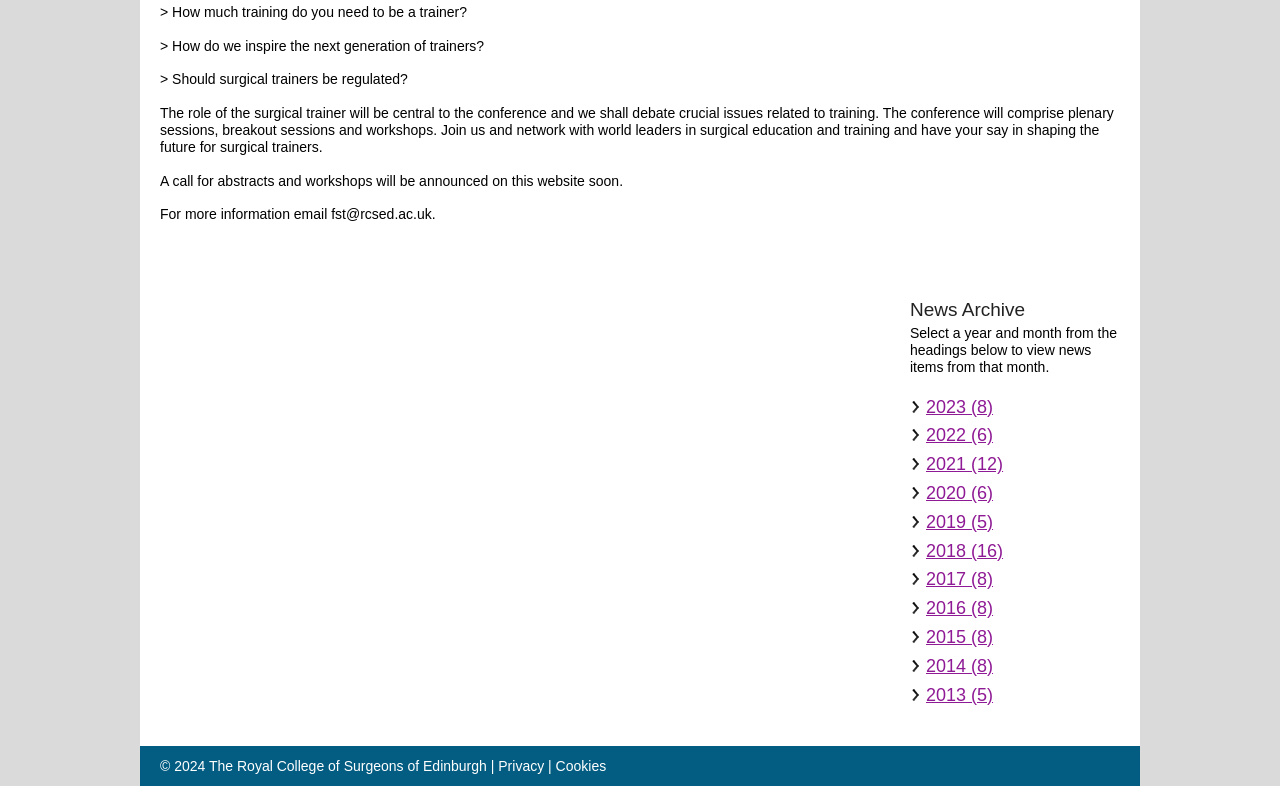Identify and provide the bounding box coordinates of the UI element described: "2013 (5)". The coordinates should be formatted as [left, top, right, bottom], with each number being a float between 0 and 1.

[0.723, 0.871, 0.776, 0.896]